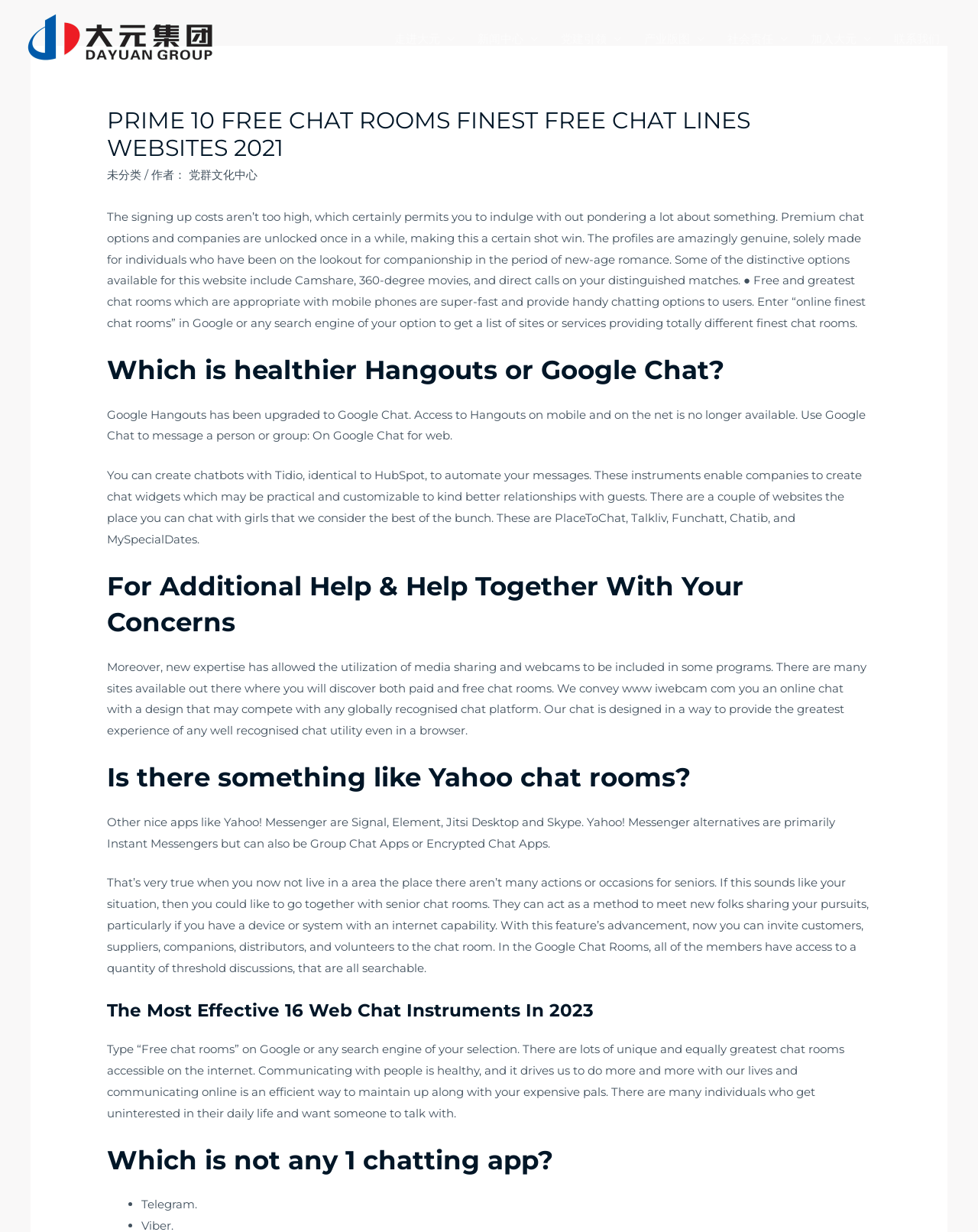Pinpoint the bounding box coordinates for the area that should be clicked to perform the following instruction: "Read the article about Prime 10 Free Chat Rooms".

[0.109, 0.087, 0.891, 0.132]